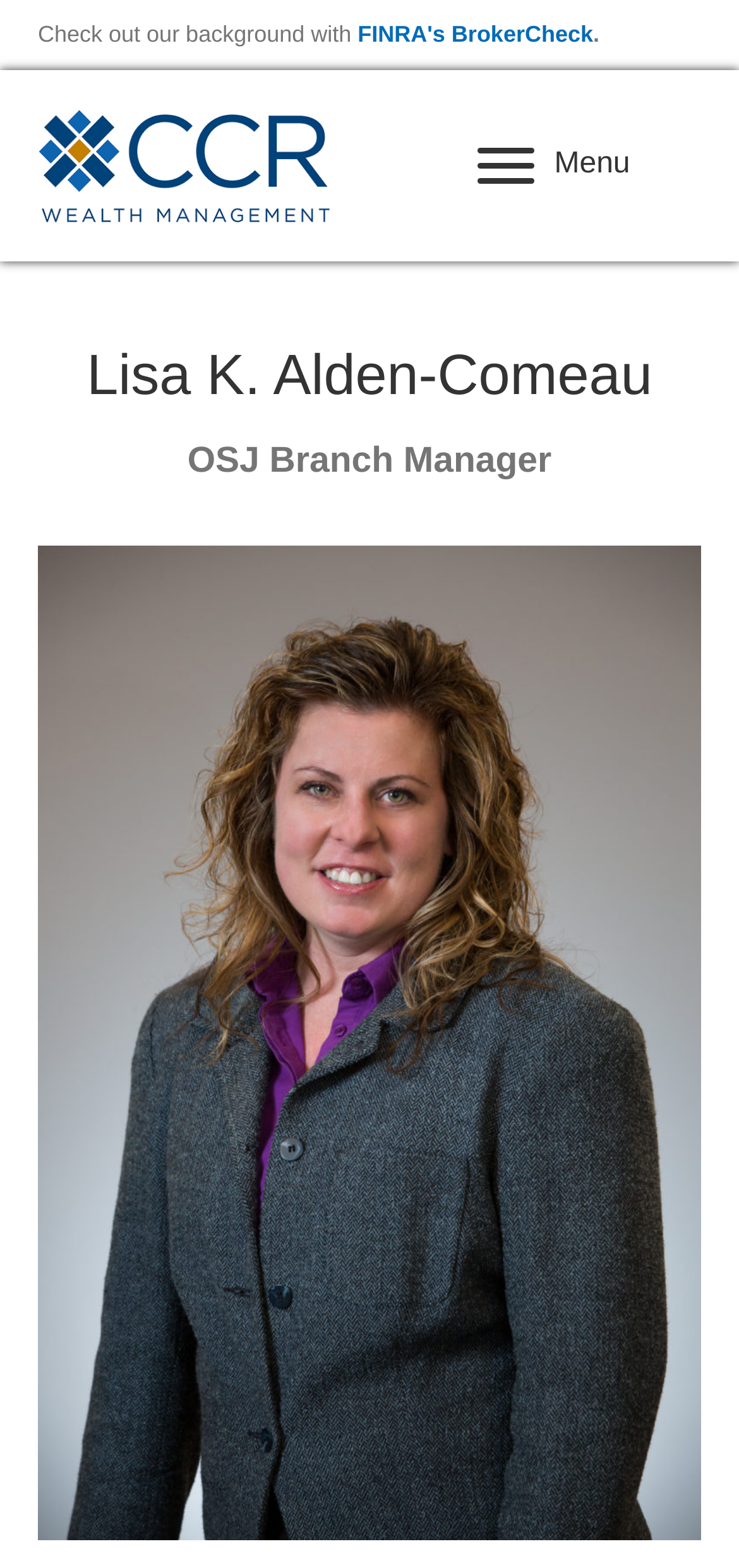Provide the bounding box coordinates of the UI element this sentence describes: "Menu".

[0.627, 0.086, 0.873, 0.127]